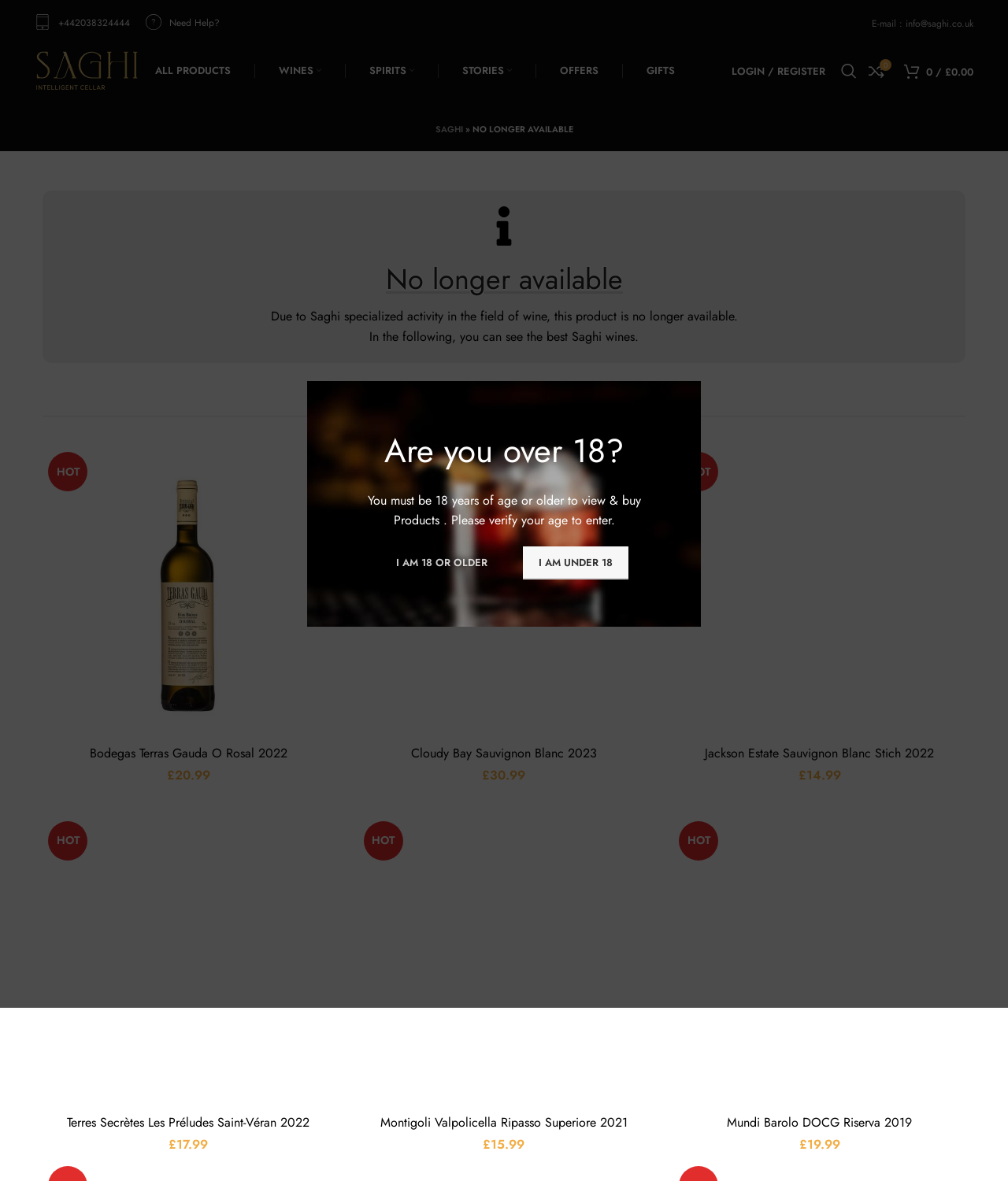Please locate the bounding box coordinates of the element's region that needs to be clicked to follow the instruction: "Verify your age". The bounding box coordinates should be provided as four float numbers between 0 and 1, i.e., [left, top, right, bottom].

[0.352, 0.363, 0.648, 0.402]